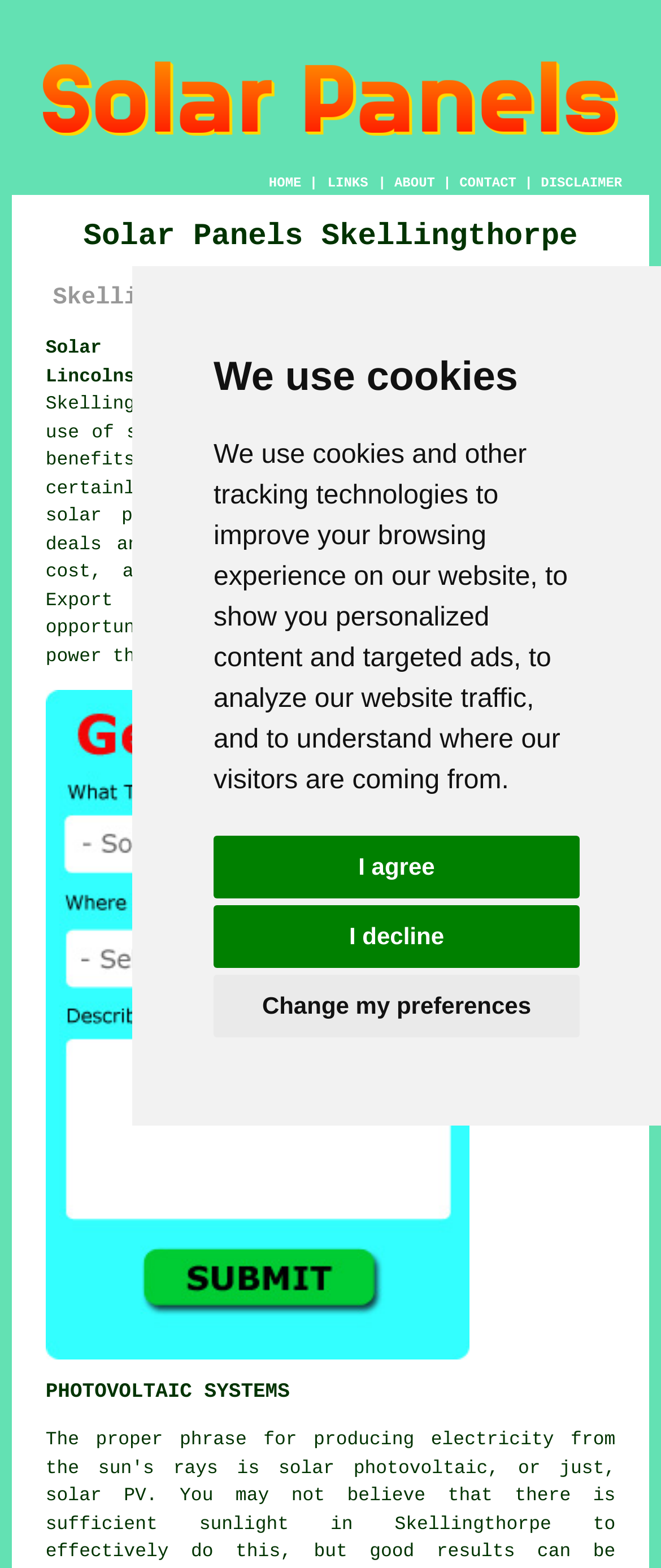What is the location where solar panel installation is being discussed?
Can you give a detailed and elaborate answer to the question?

The webpage is focused on solar panel installation in Skellingthorpe, Lincolnshire, with a specific mention of the LN6 area.